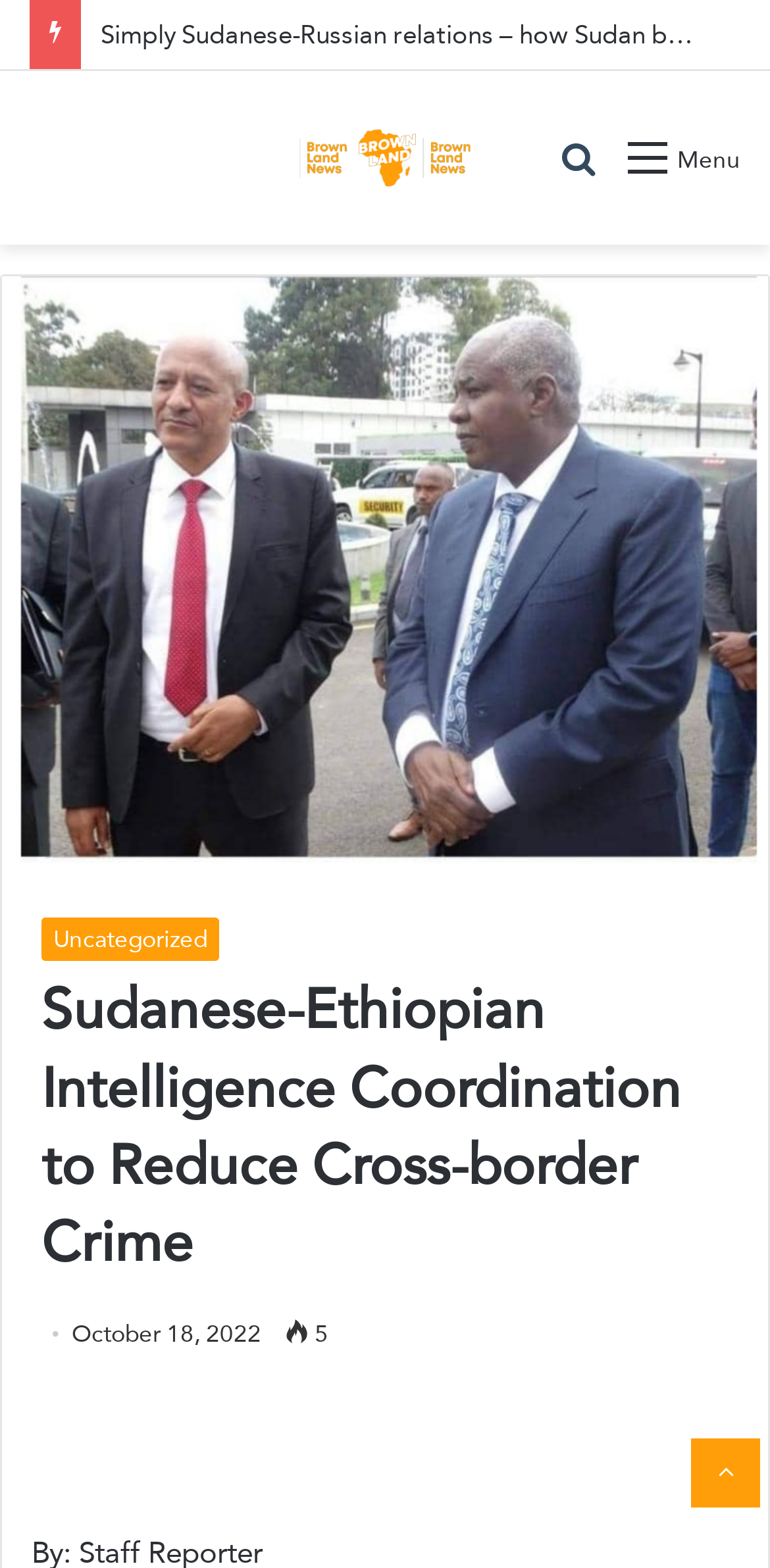What is the name of the website?
Can you provide an in-depth and detailed response to the question?

I found the name of the website by looking at the link element with the content 'blnews' which is located at the top left corner of the page.